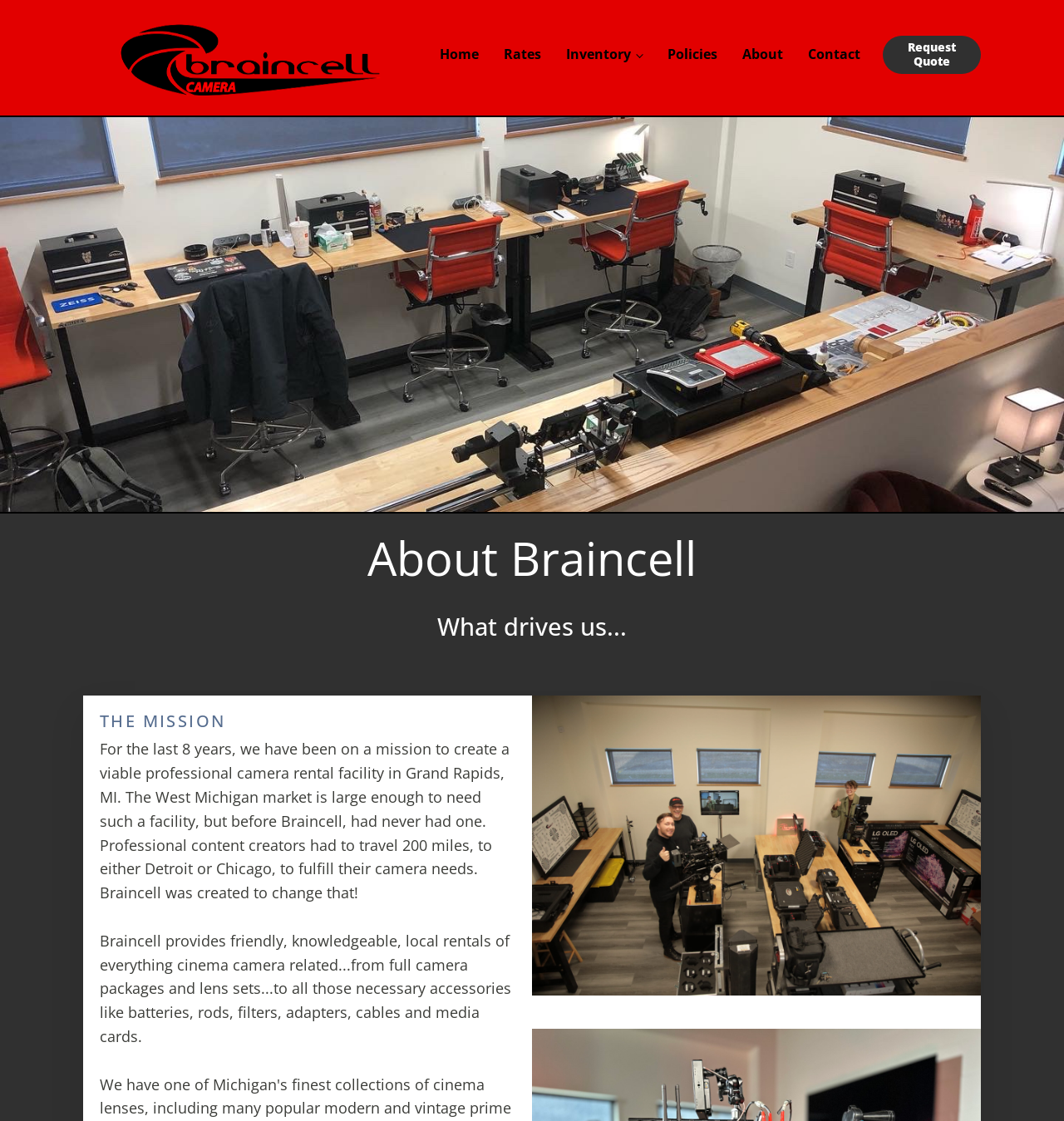How long has Braincell been on its mission?
Based on the screenshot, answer the question with a single word or phrase.

8 years